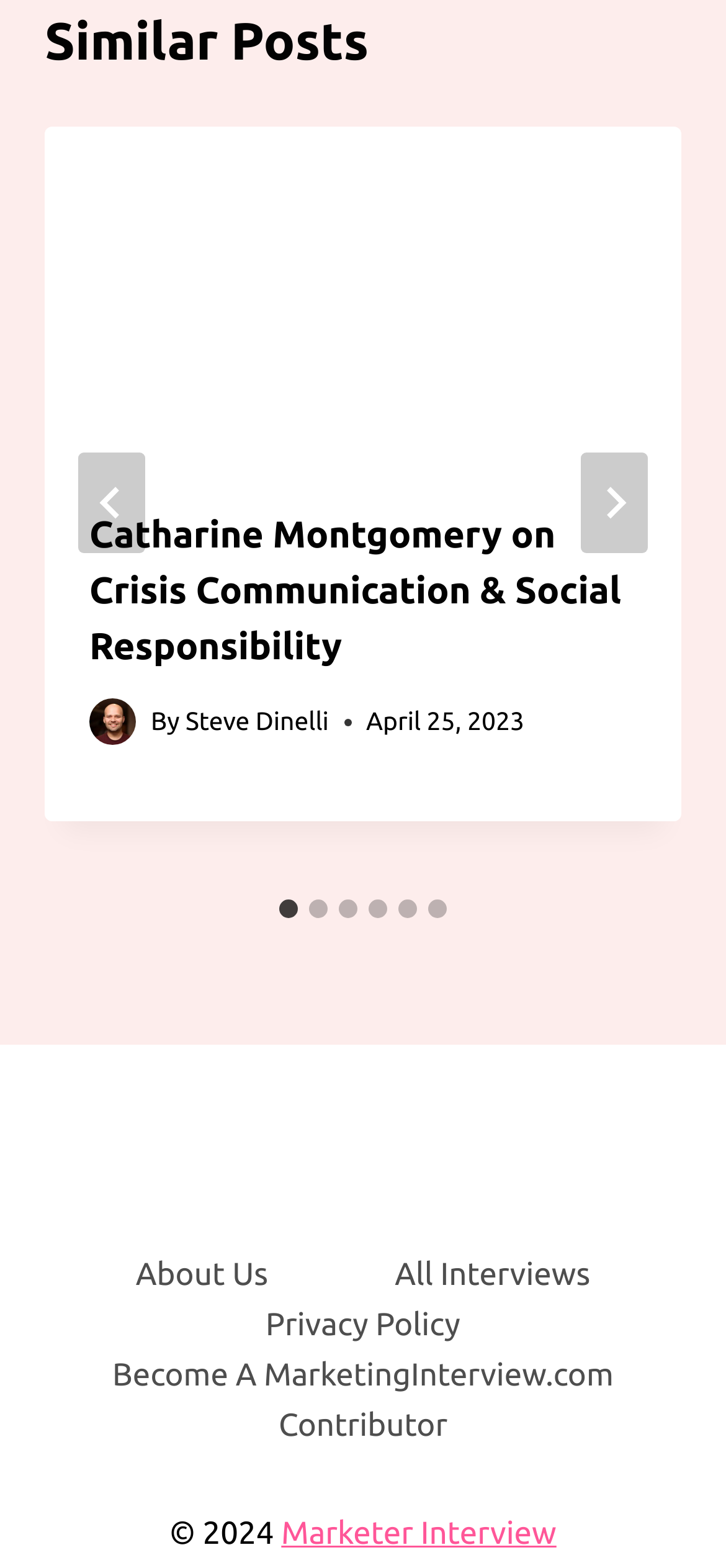How many slides are there in the slider?
Using the information from the image, give a concise answer in one word or a short phrase.

6